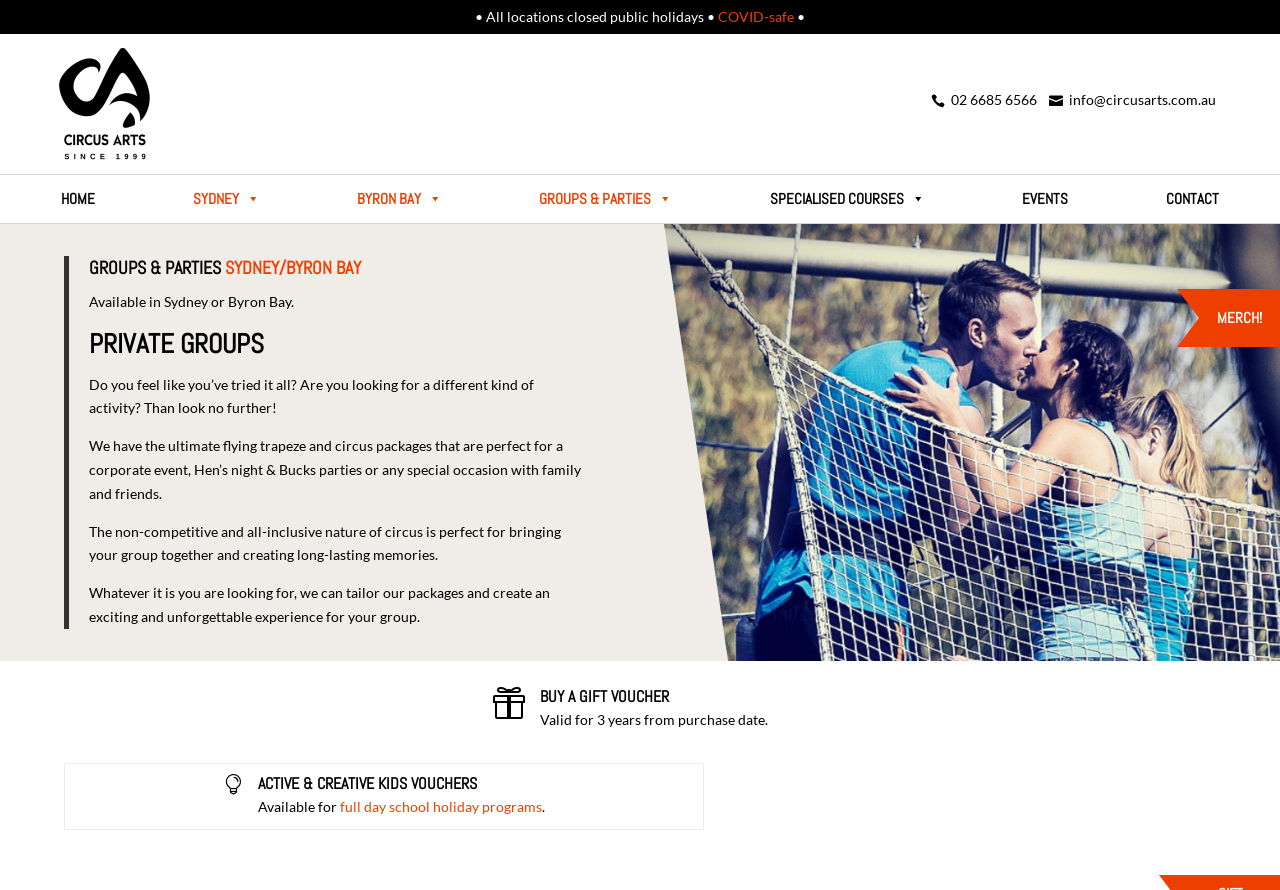Using the format (top-left x, top-left y, bottom-right x, bottom-right y), provide the bounding box coordinates for the described UI element. All values should be floating point numbers between 0 and 1: Registrar

None